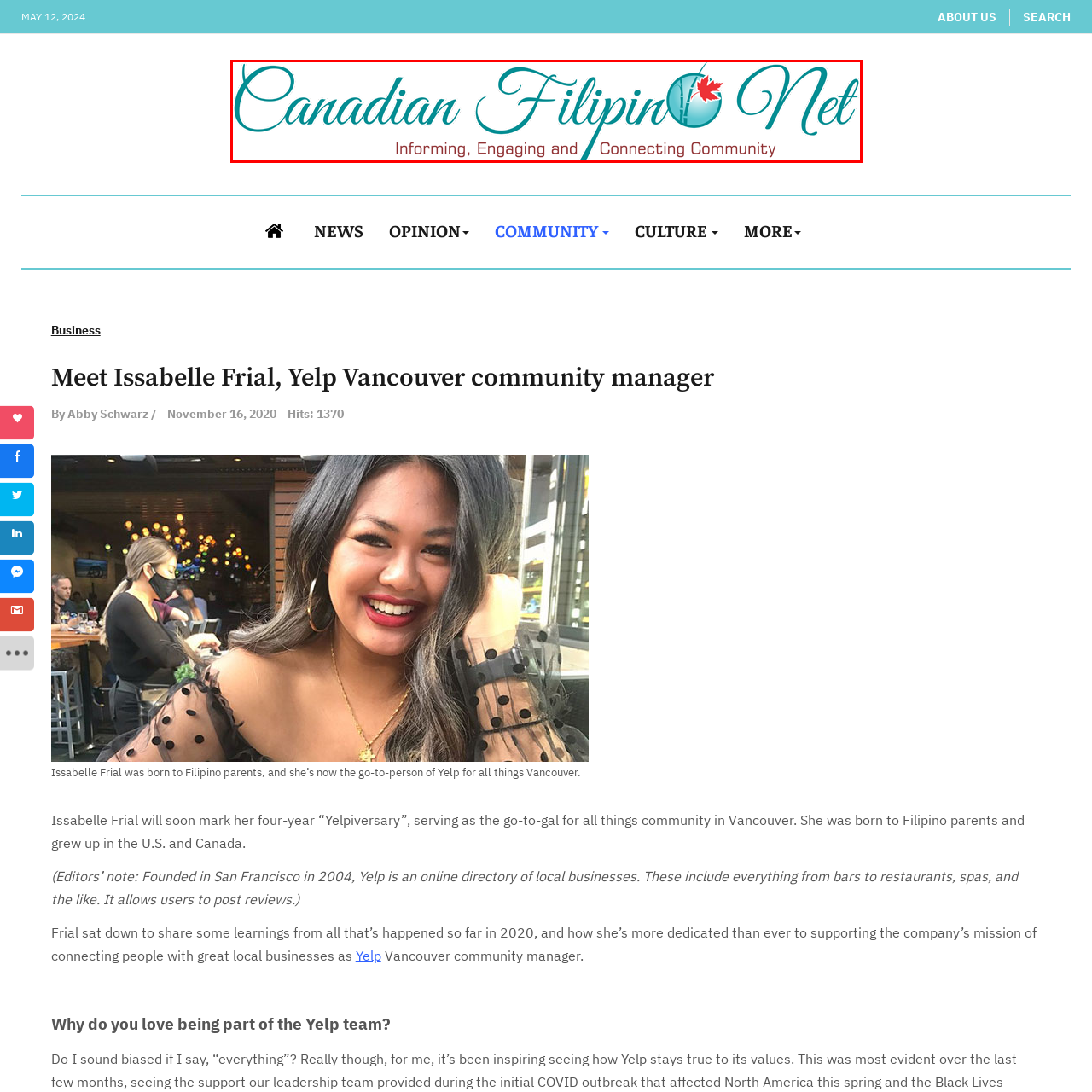What is the purpose of the organization? Analyze the image within the red bounding box and give a one-word or short-phrase response.

Foster communication and connection